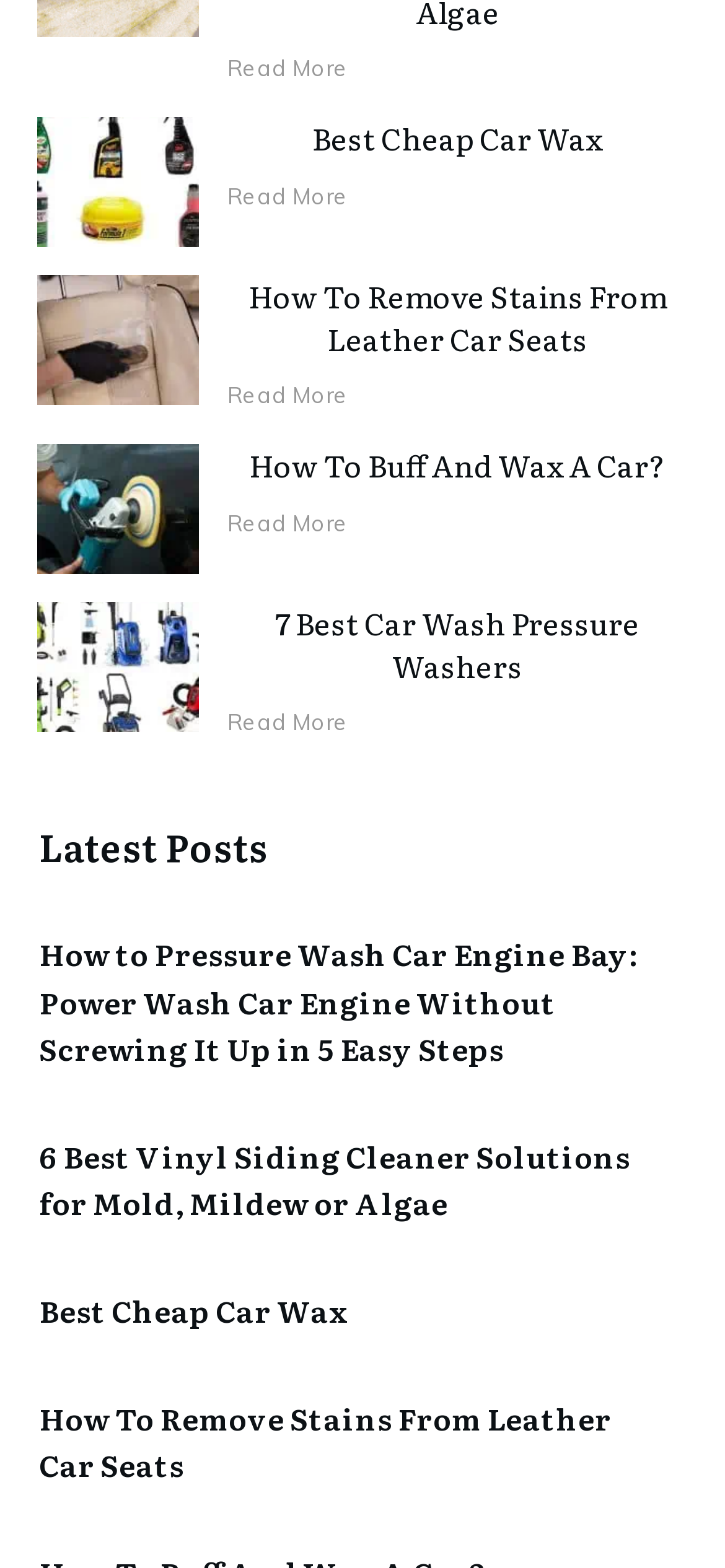Reply to the question below using a single word or brief phrase:
What is the title of the last article?

How To Remove Stains From Leather Car Seats